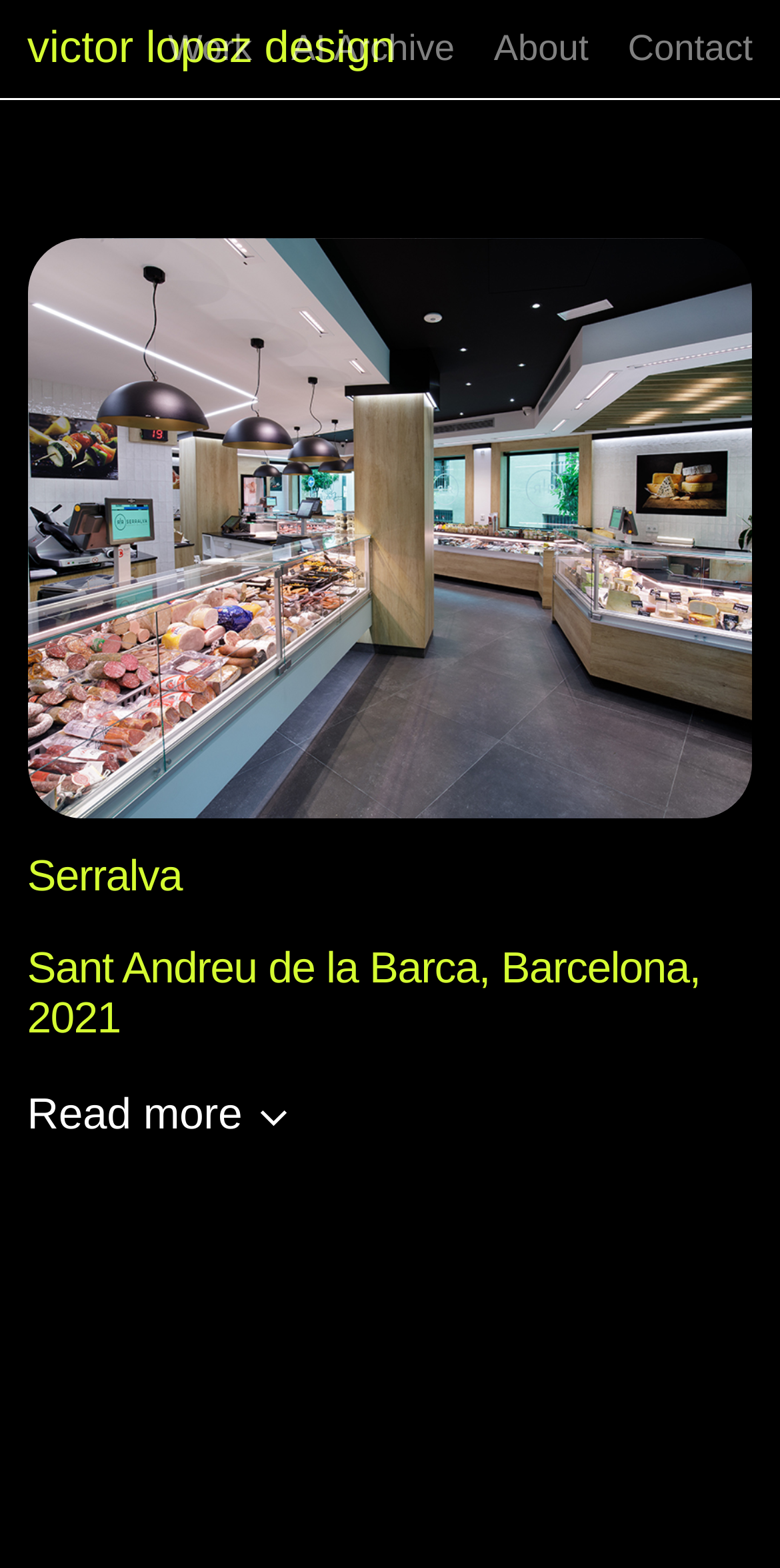Bounding box coordinates are to be given in the format (top-left x, top-left y, bottom-right x, bottom-right y). All values must be floating point numbers between 0 and 1. Provide the bounding box coordinate for the UI element described as: victor lopez design

[0.035, 0.017, 0.507, 0.045]